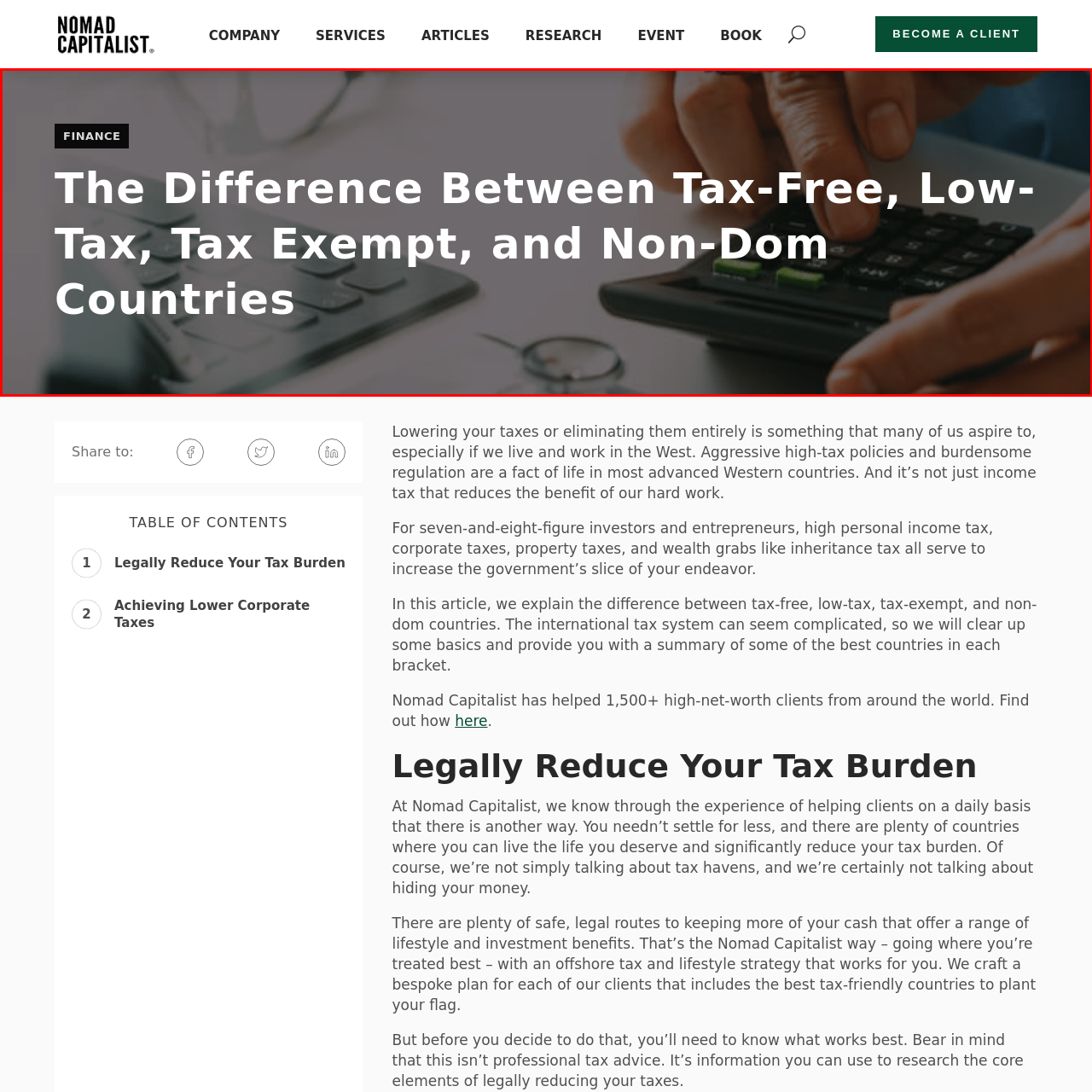Inspect the image surrounded by the red outline and respond to the question with a brief word or phrase:
What is the purpose of the article?

To provide insights into legal tax reduction strategies